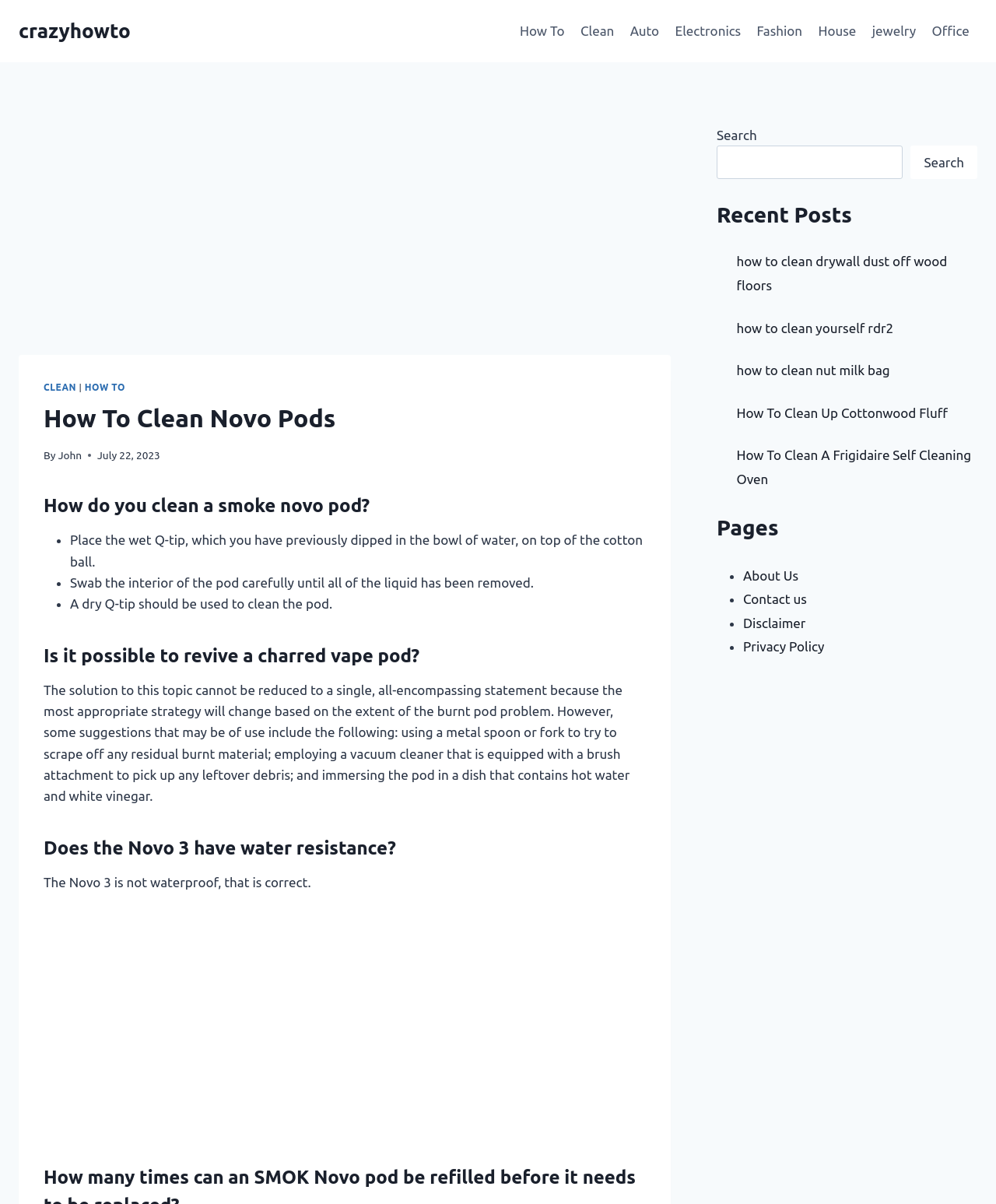Locate the bounding box coordinates of the segment that needs to be clicked to meet this instruction: "Click on the 'How To' link".

[0.514, 0.01, 0.575, 0.041]